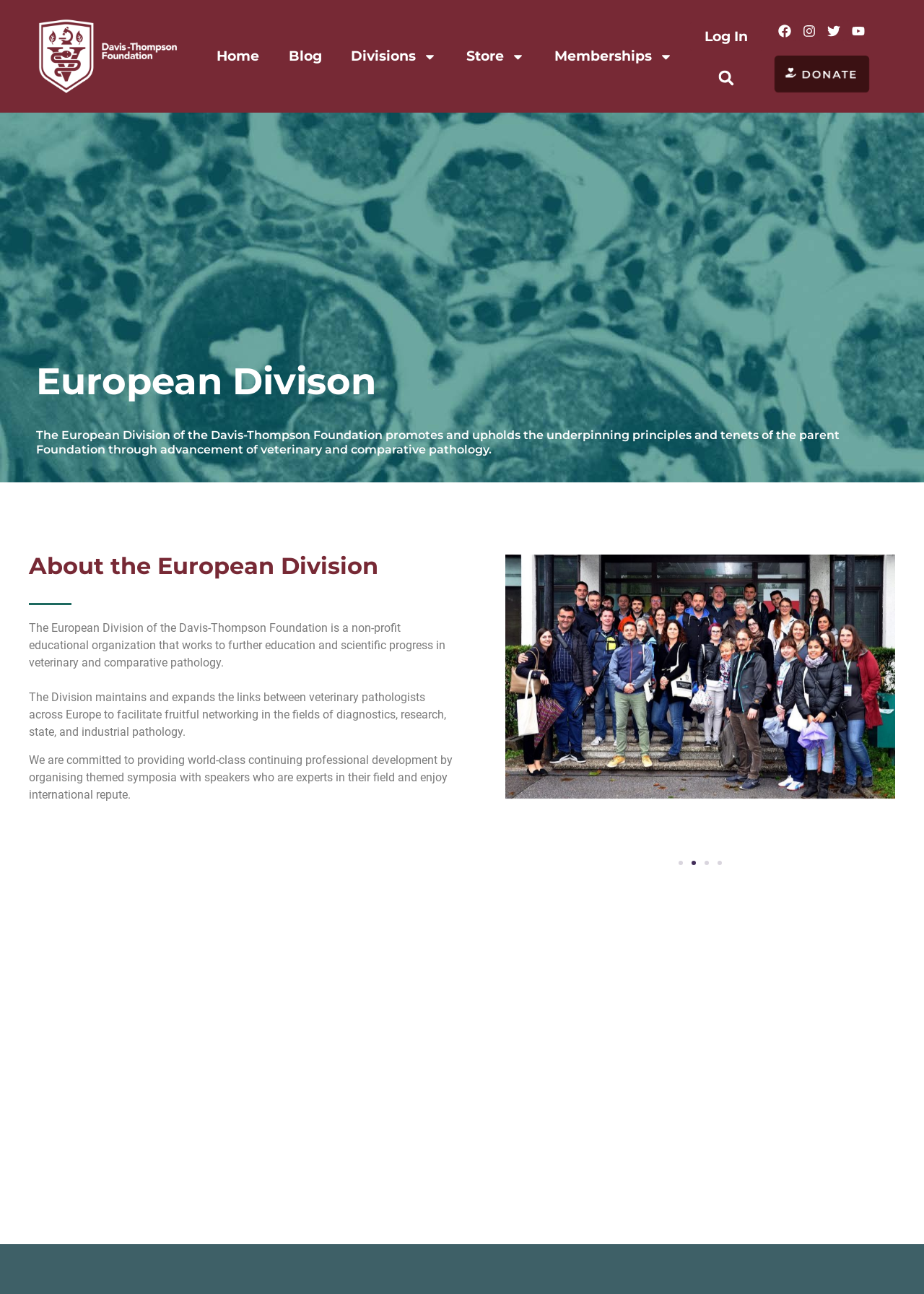Specify the bounding box coordinates of the area to click in order to follow the given instruction: "Click on Home."

[0.219, 0.031, 0.297, 0.056]